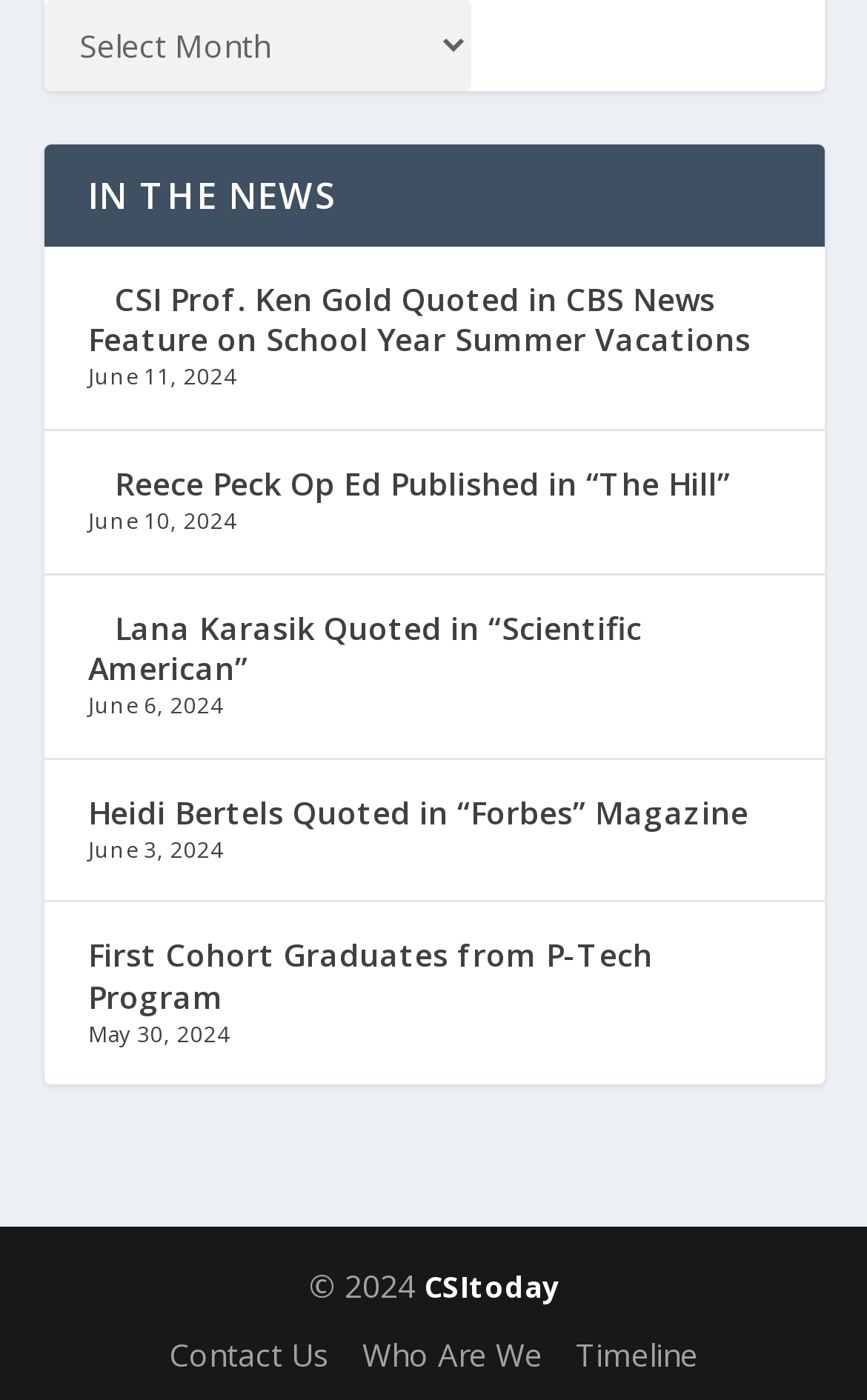Respond with a single word or short phrase to the following question: 
What is the link text of the third element from the bottom?

Who Are We